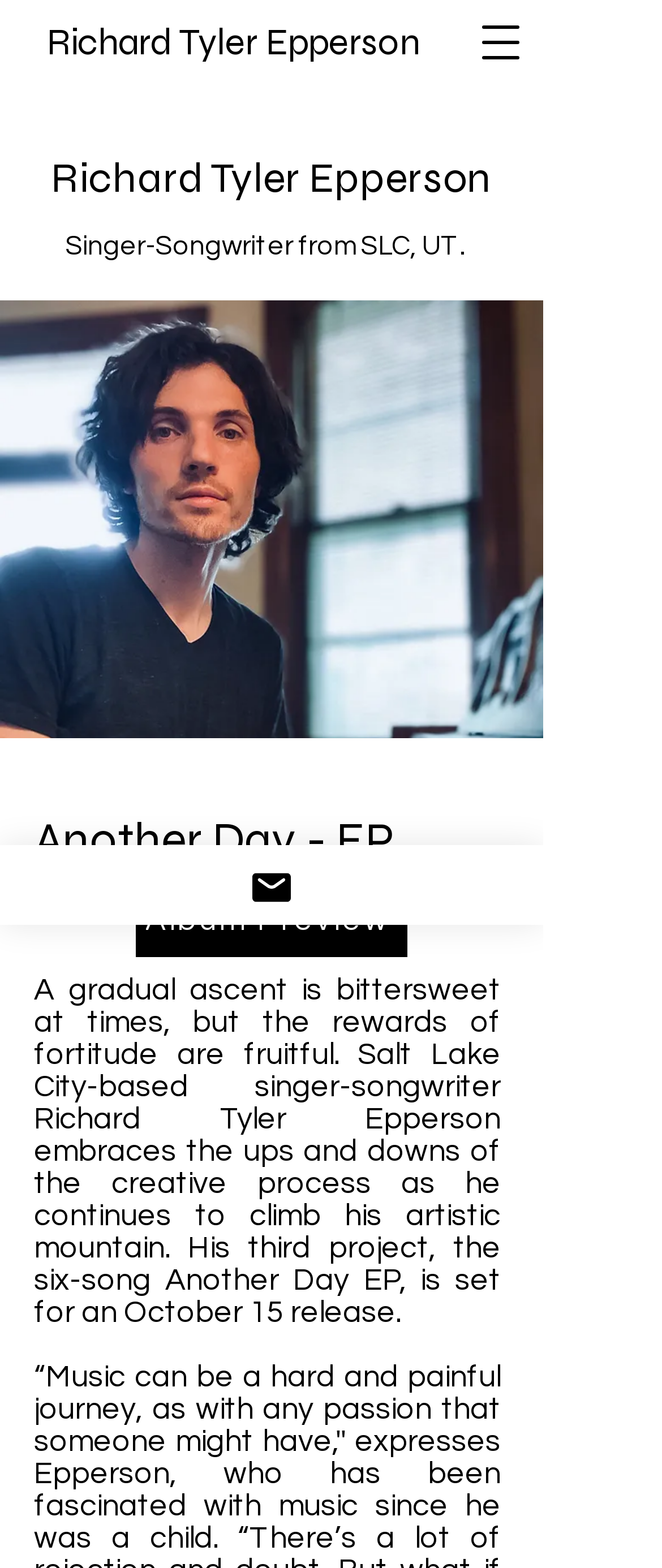Locate the bounding box coordinates of the UI element described by: "Album Preview". Provide the coordinates as four float numbers between 0 and 1, formatted as [left, top, right, bottom].

[0.205, 0.565, 0.615, 0.61]